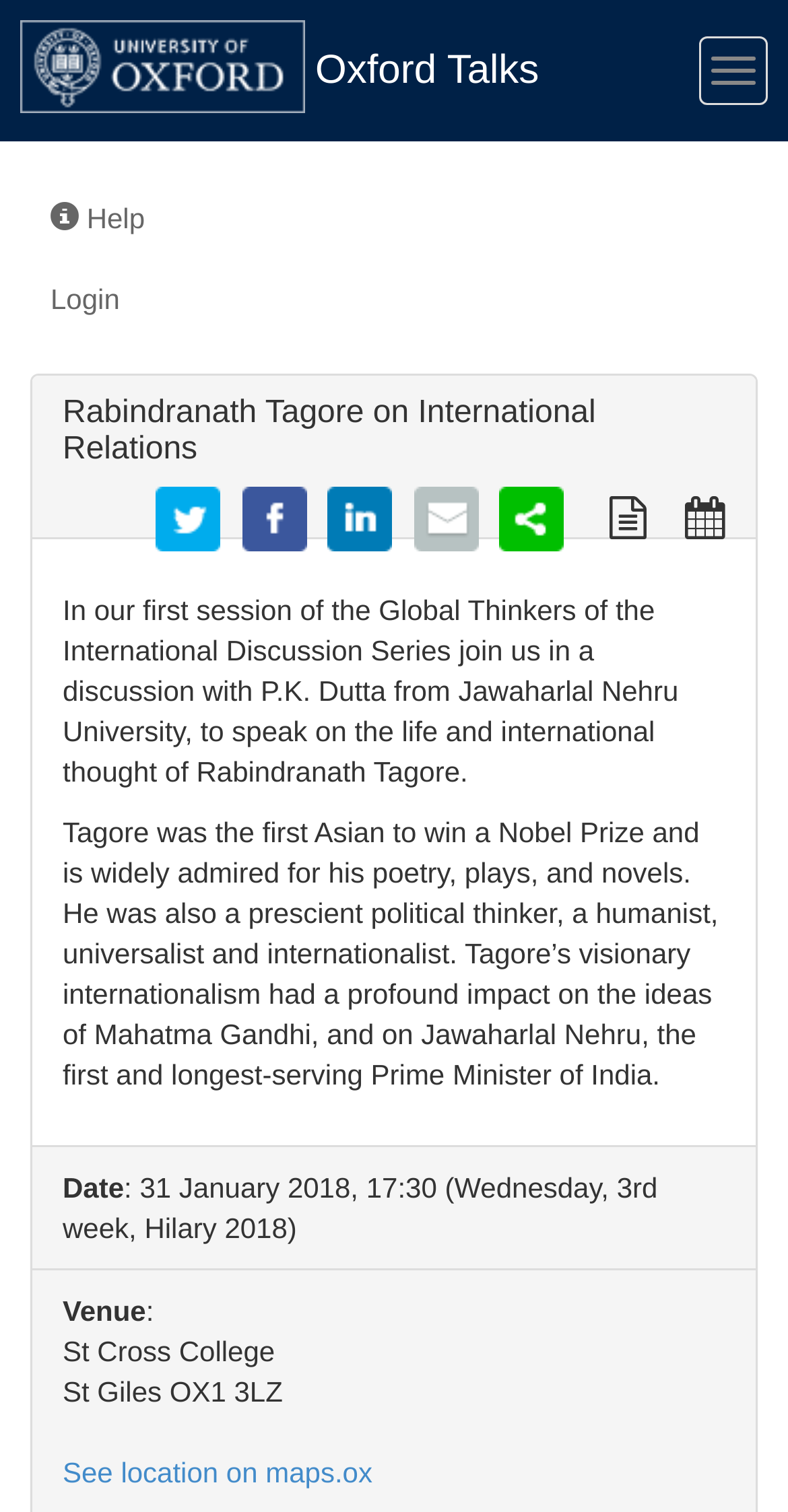Find the bounding box coordinates of the area to click in order to follow the instruction: "See location on maps.ox".

[0.079, 0.963, 0.473, 0.984]